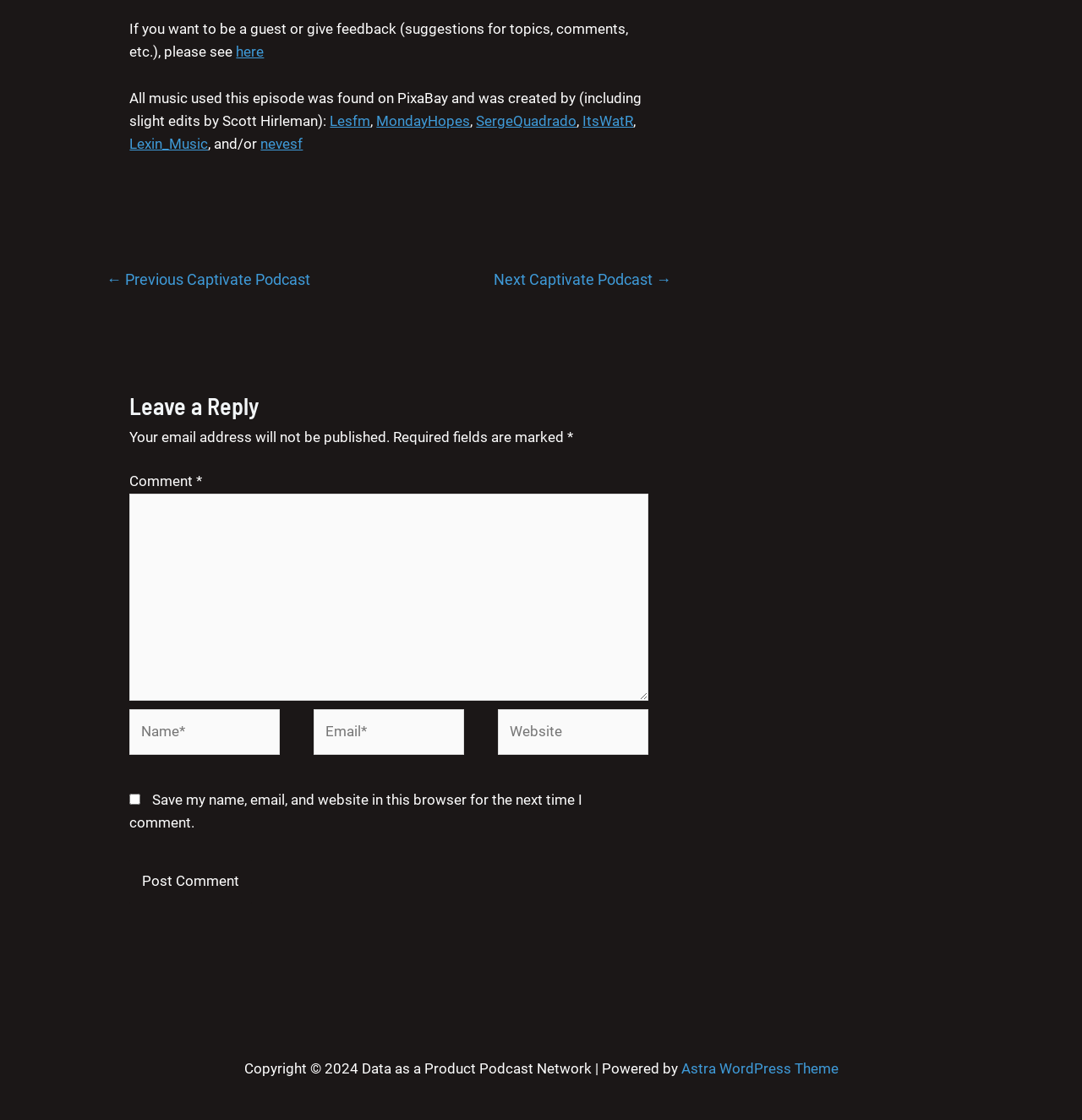Please indicate the bounding box coordinates of the element's region to be clicked to achieve the instruction: "Enter a comment in the text box". Provide the coordinates as four float numbers between 0 and 1, i.e., [left, top, right, bottom].

[0.12, 0.44, 0.599, 0.625]